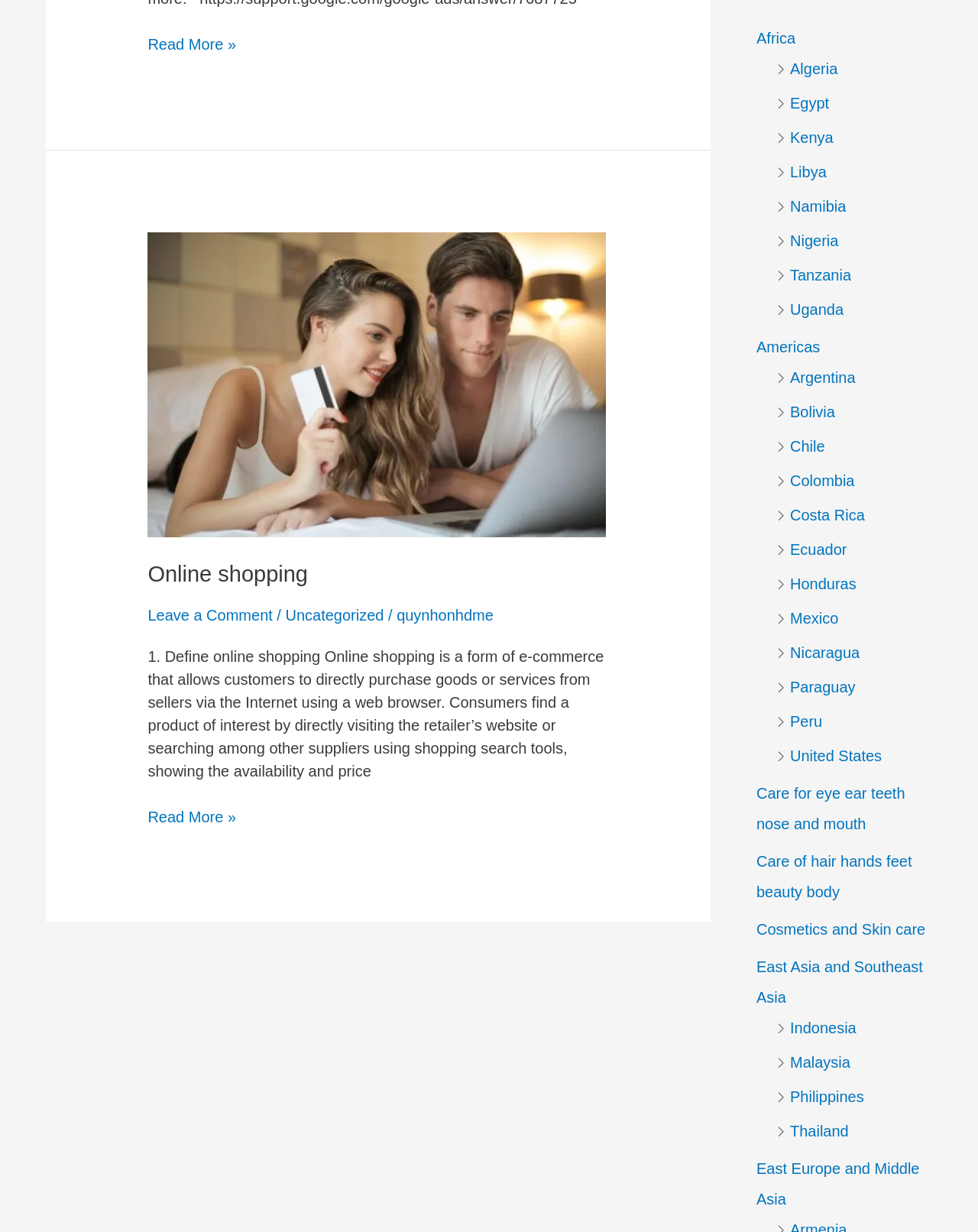Bounding box coordinates are to be given in the format (top-left x, top-left y, bottom-right x, bottom-right y). All values must be floating point numbers between 0 and 1. Provide the bounding box coordinate for the UI element described as: Online shopping Read More »

[0.151, 0.654, 0.241, 0.672]